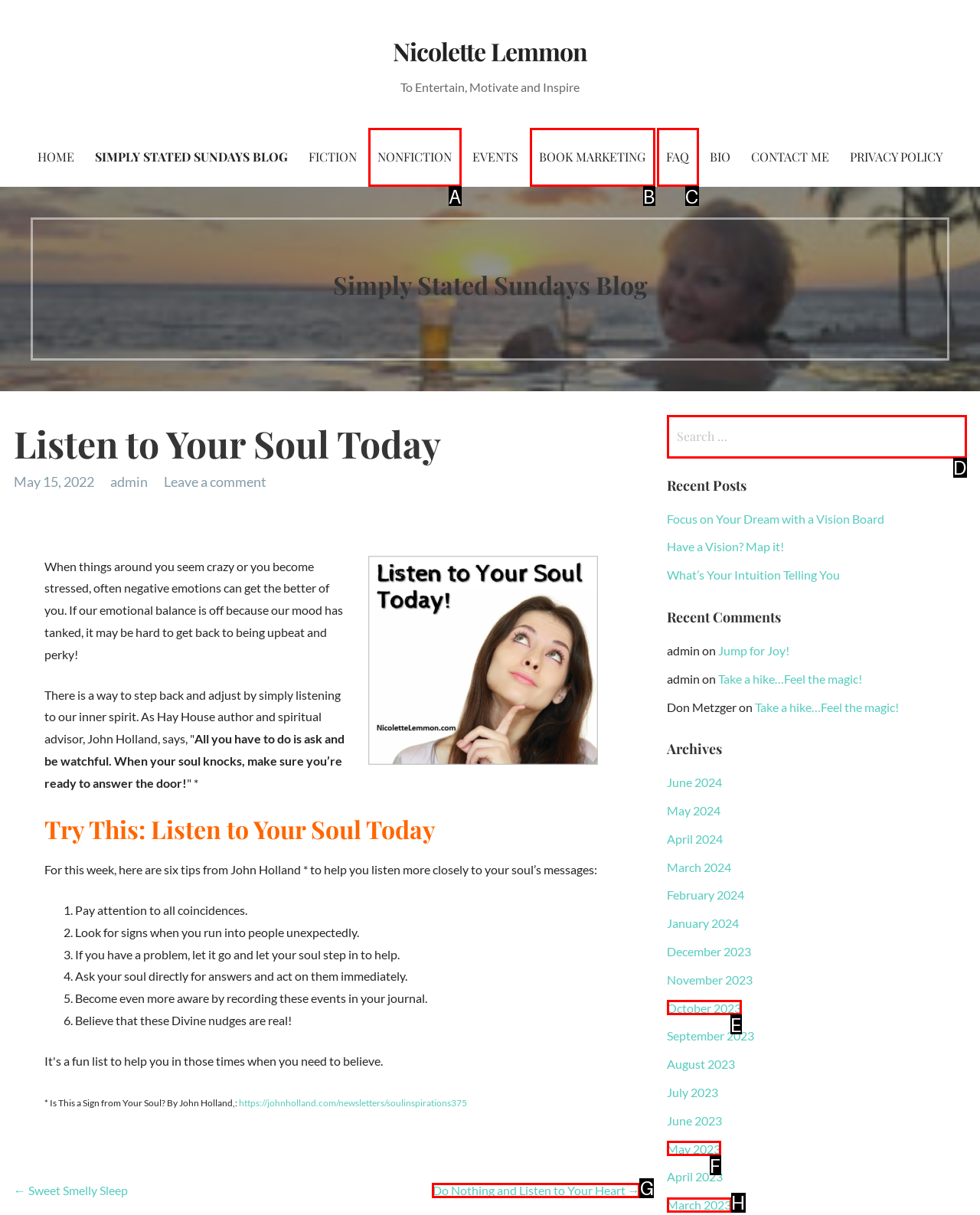Determine the correct UI element to click for this instruction: Search for something. Respond with the letter of the chosen element.

D